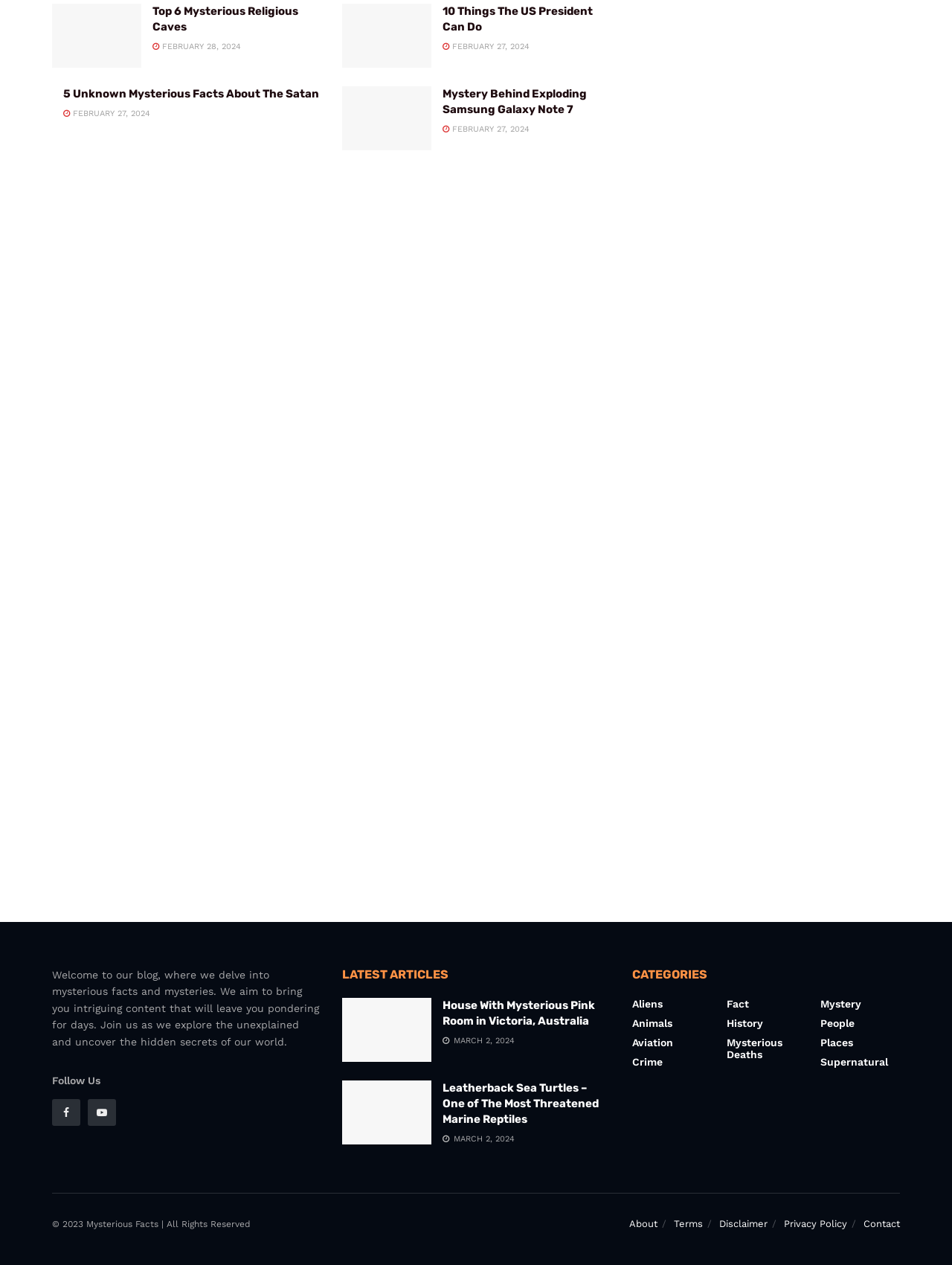How many articles are displayed on the front page?
Give a one-word or short phrase answer based on the image.

4